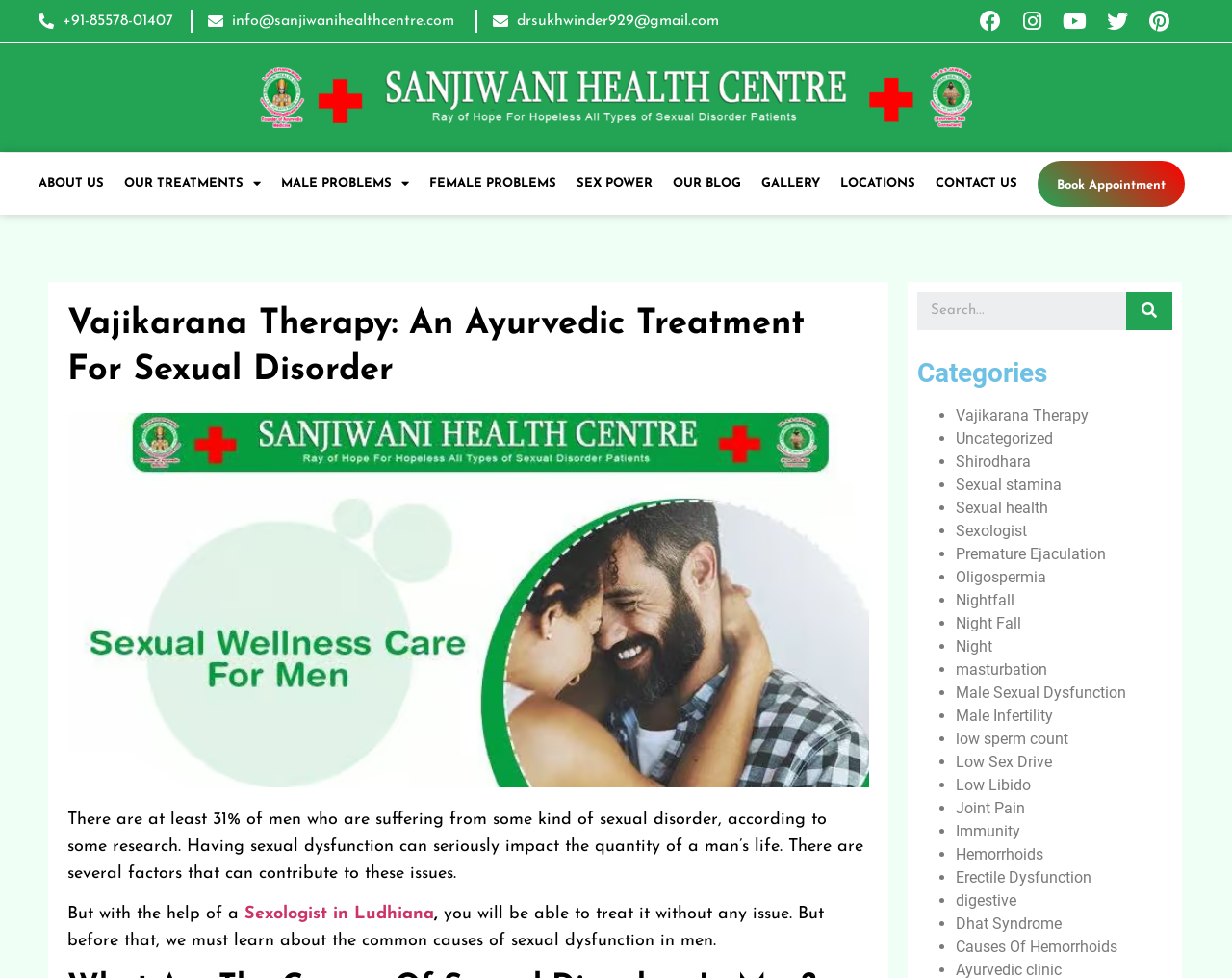Locate the bounding box coordinates of the area you need to click to fulfill this instruction: 'Check the 'Facebook' social media link'. The coordinates must be in the form of four float numbers ranging from 0 to 1: [left, top, right, bottom].

[0.795, 0.011, 0.812, 0.032]